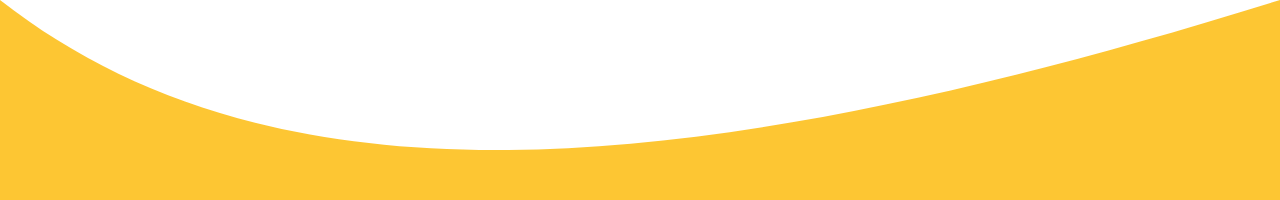Using a single word or phrase, answer the following question: 
What type of organizations are featured on the webpage?

Community service organizations